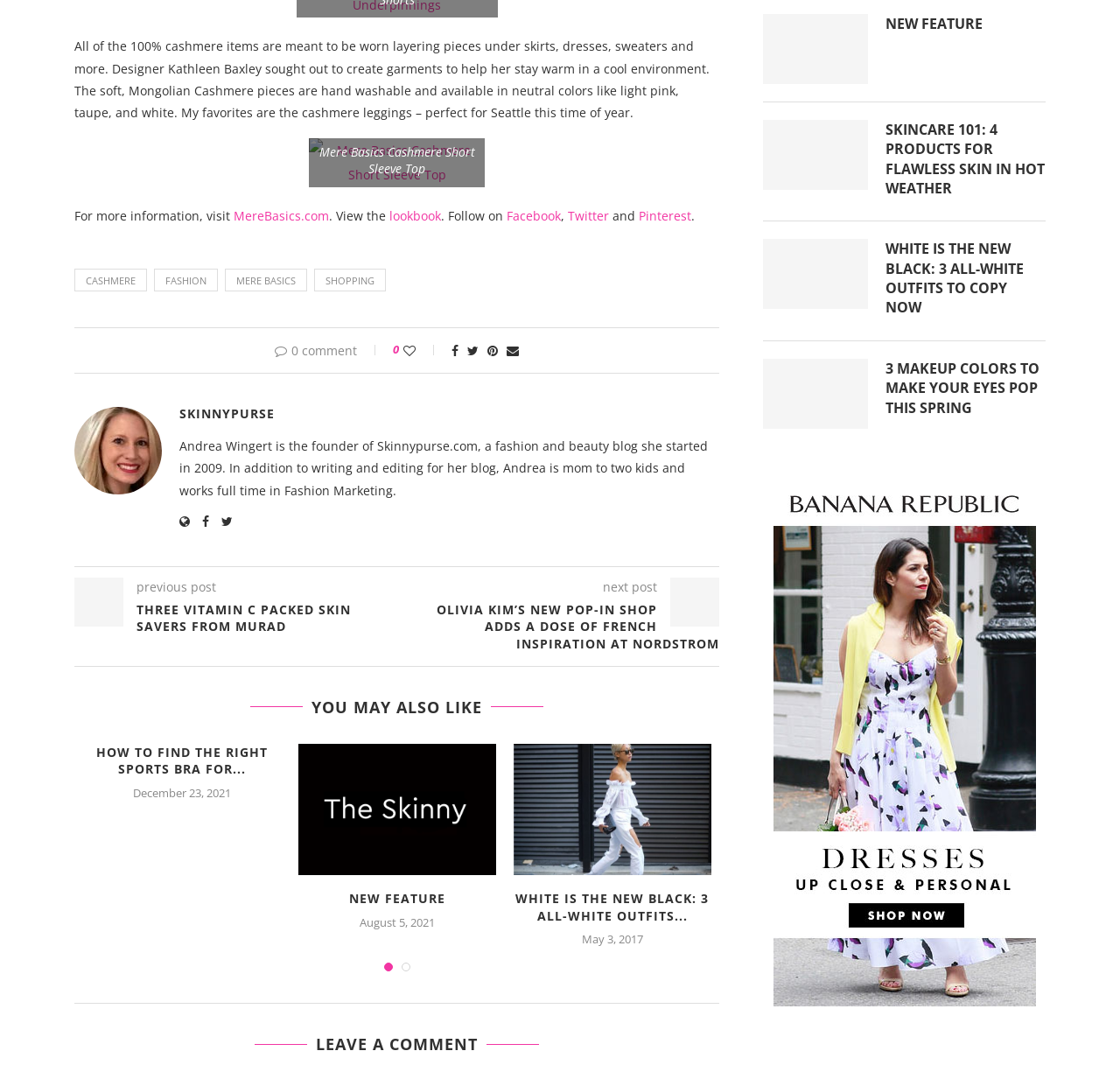What is the name of the fashion and beauty blog?
Please provide a full and detailed response to the question.

The name of the fashion and beauty blog is Skinnypurse, as indicated by the heading 'SKINNYPURSE' and the text 'Andrea Wingert is the founder of Skinnypurse.com, a fashion and beauty blog she started in 2009.'